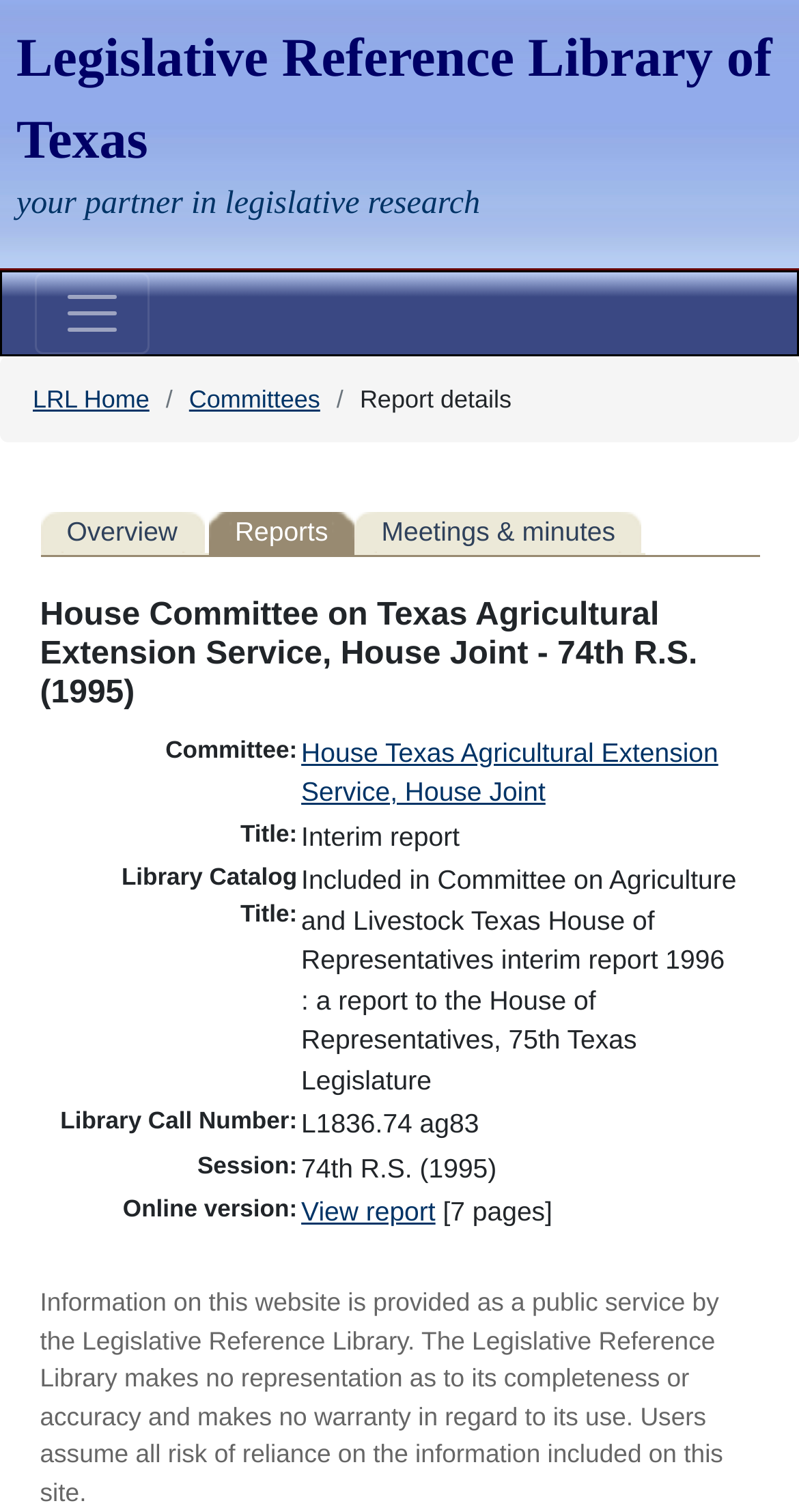What is the name of the committee?
Carefully analyze the image and provide a detailed answer to the question.

I found the answer by looking at the heading on the webpage, which says 'House Committee on Texas Agricultural Extension Service, House Joint - 74th R.S. (1995)'. The name of the committee is 'House Committee on Texas Agricultural Extension Service, House Joint'.